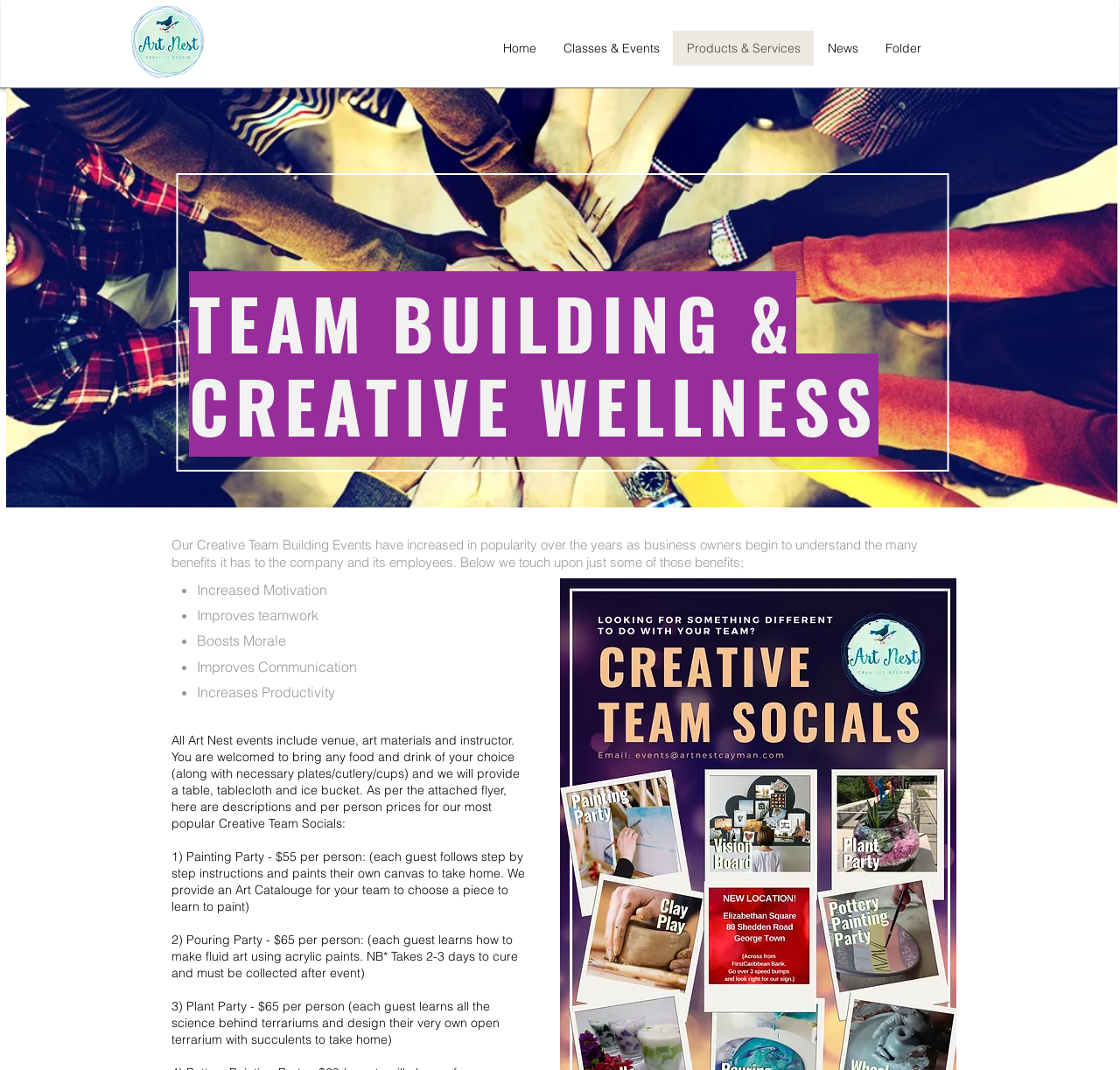What is the main topic of this webpage?
Please respond to the question with a detailed and thorough explanation.

Based on the webpage content, it appears that the main topic is team building and creative wellness, as indicated by the heading 'TEAM BUILDING & CREATIVE WELLNESS' and the descriptions of various team building events.